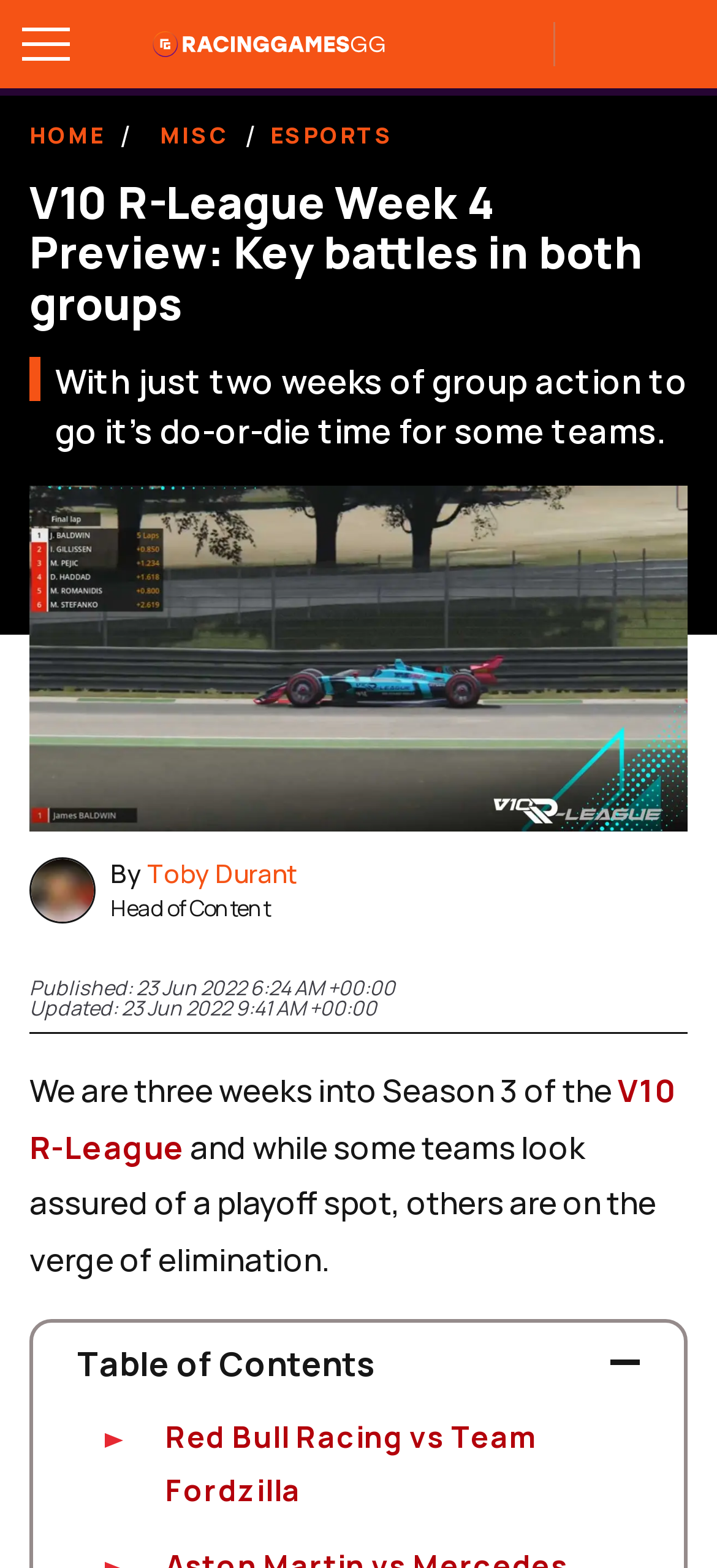Locate the bounding box coordinates of the element I should click to achieve the following instruction: "Toggle menu".

[0.0, 0.0, 0.123, 0.056]